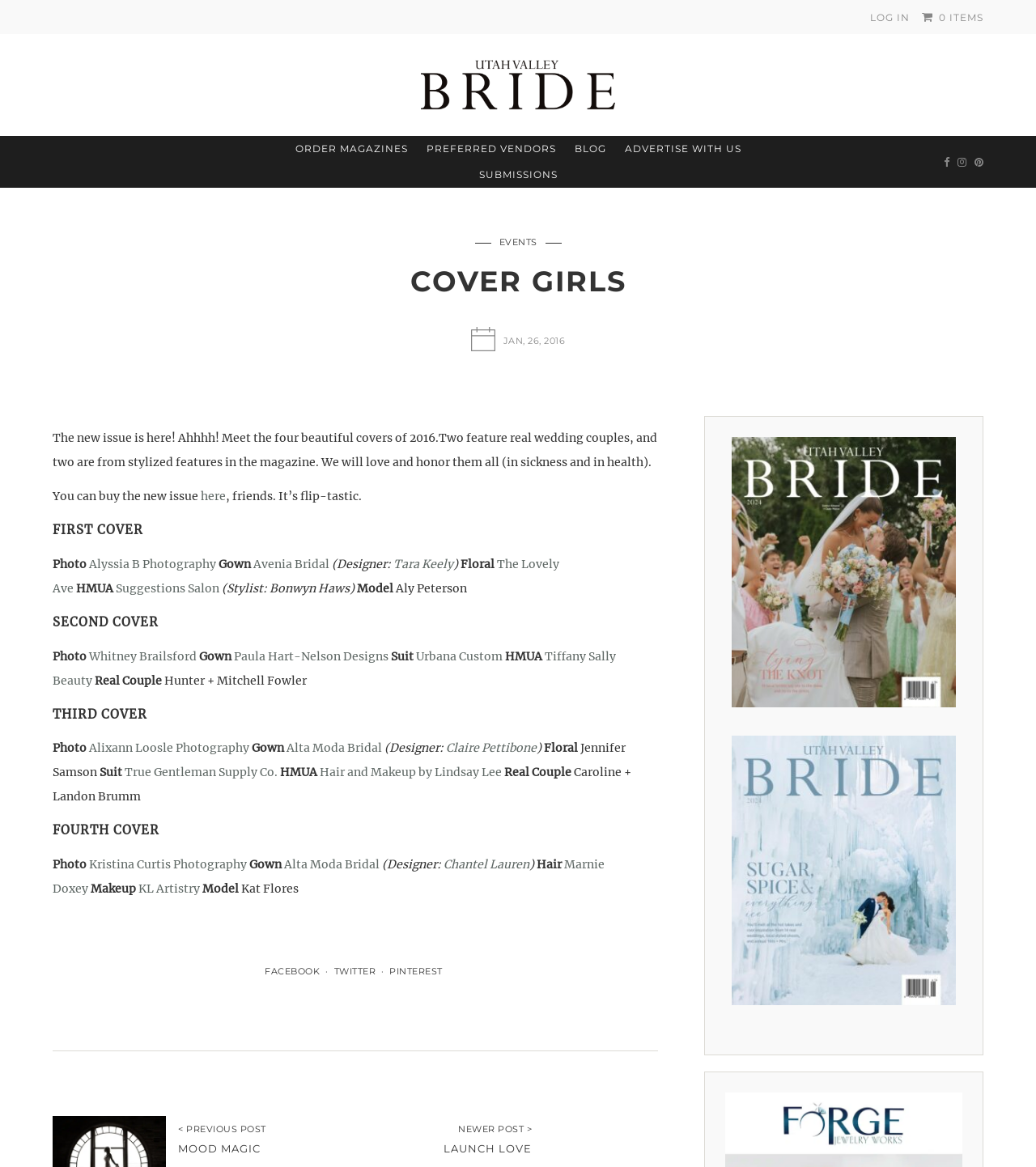Specify the bounding box coordinates of the element's area that should be clicked to execute the given instruction: "Buy the new issue". The coordinates should be four float numbers between 0 and 1, i.e., [left, top, right, bottom].

[0.194, 0.419, 0.218, 0.431]